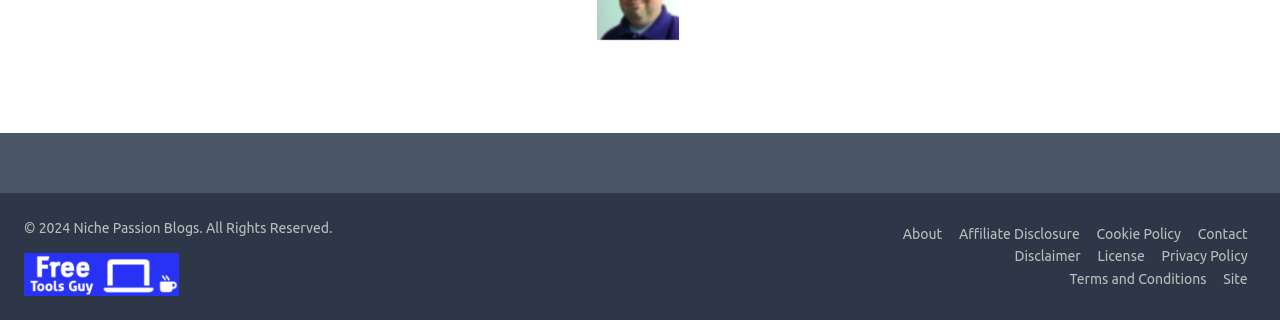Given the element description: "Disclaimer", predict the bounding box coordinates of the UI element it refers to, using four float numbers between 0 and 1, i.e., [left, top, right, bottom].

[0.786, 0.766, 0.851, 0.836]